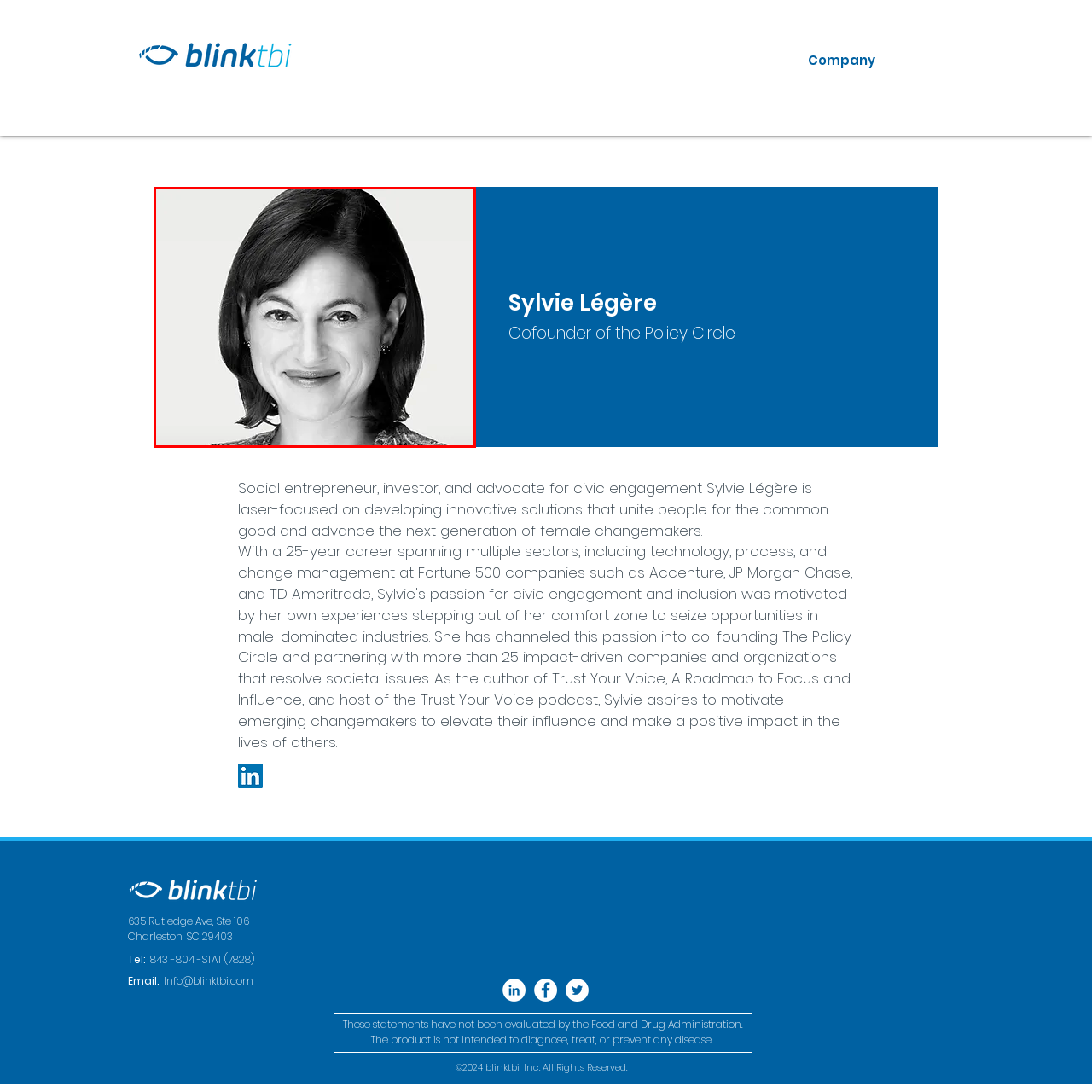Inspect the image surrounded by the red border and give a one-word or phrase answer to the question:
What is the tone of the image's backdrop?

Soft, neutral